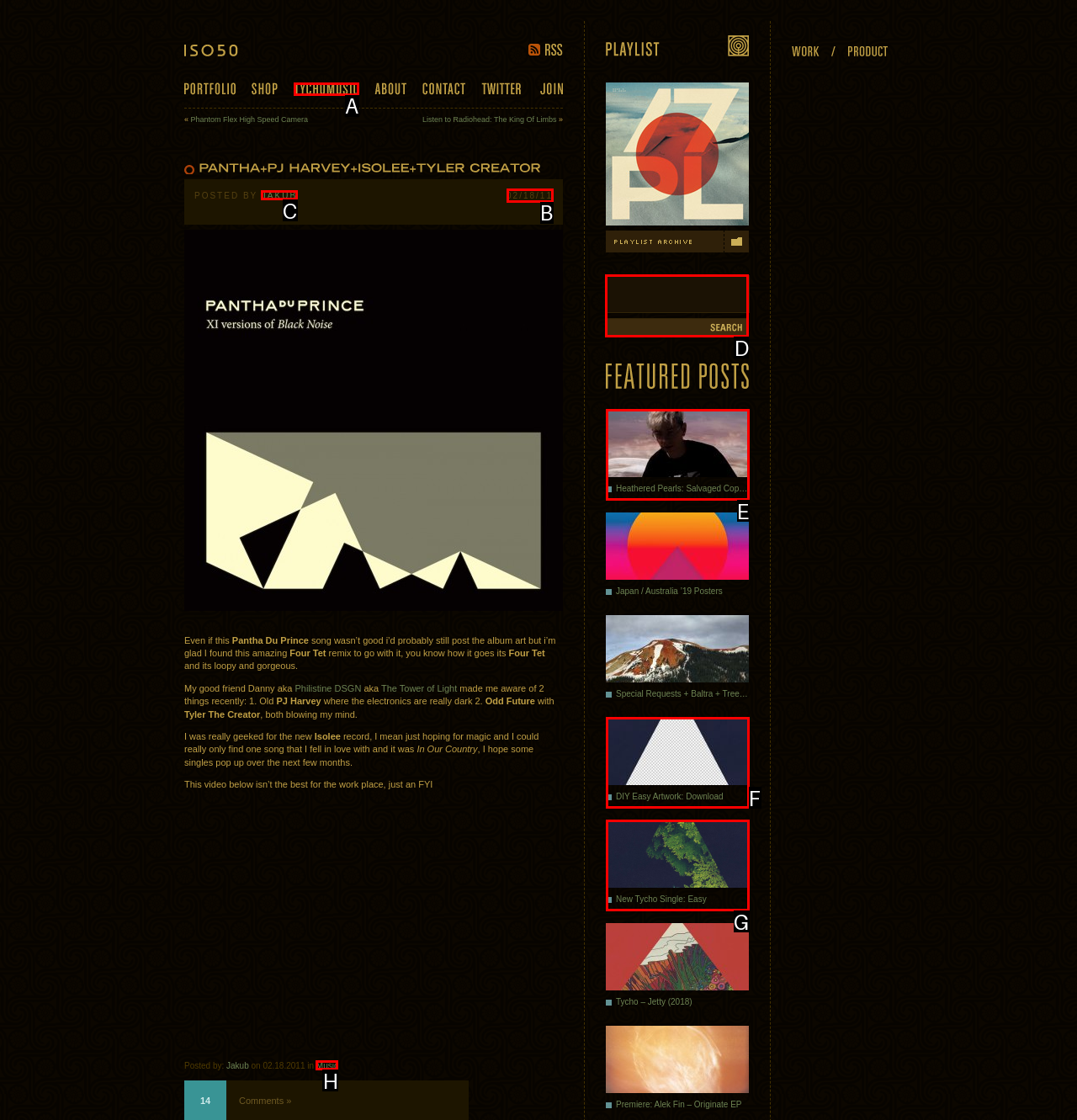Tell me which option I should click to complete the following task: Search for something Answer with the option's letter from the given choices directly.

D